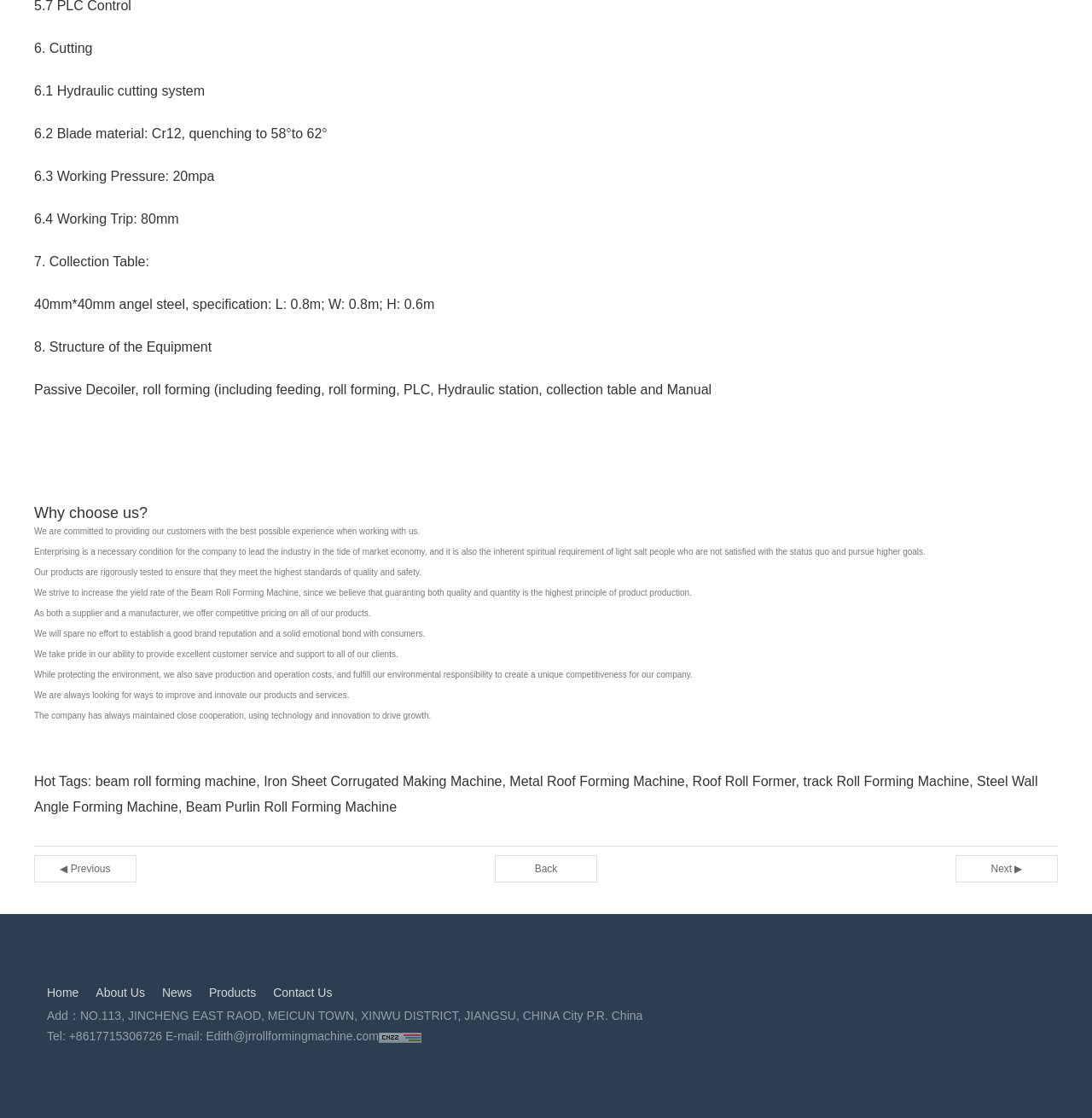Respond to the question below with a single word or phrase:
What is the company's address?

NO.113, JINCHENG EAST RAOD, MEICUN TOWN, XINWU DISTRICT, JIANGSU, CHINA